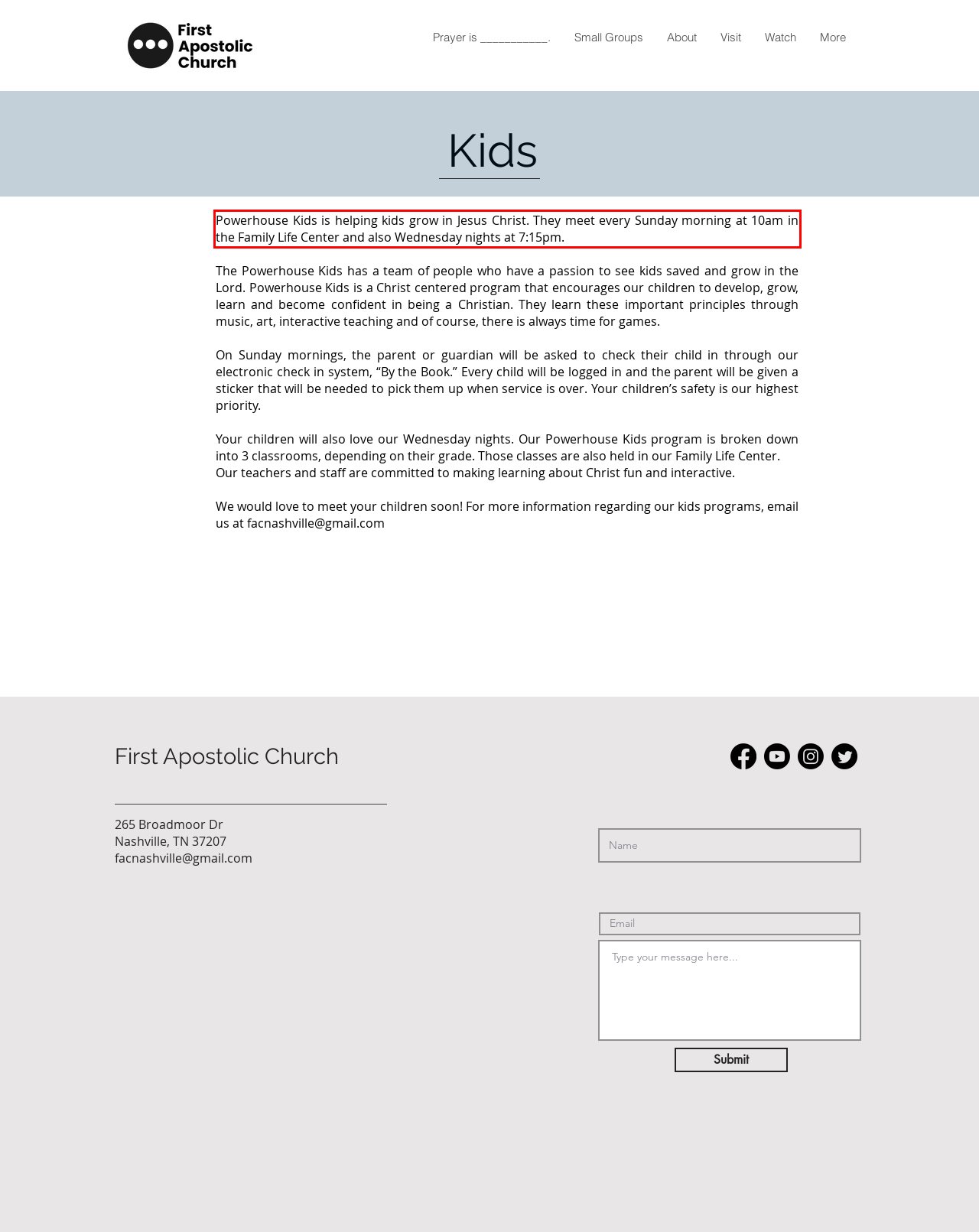Your task is to recognize and extract the text content from the UI element enclosed in the red bounding box on the webpage screenshot.

Powerhouse Kids is helping kids grow in Jesus Christ. They meet every Sunday morning at 10am in the Family Life Center and also Wednesday nights at 7:15pm.